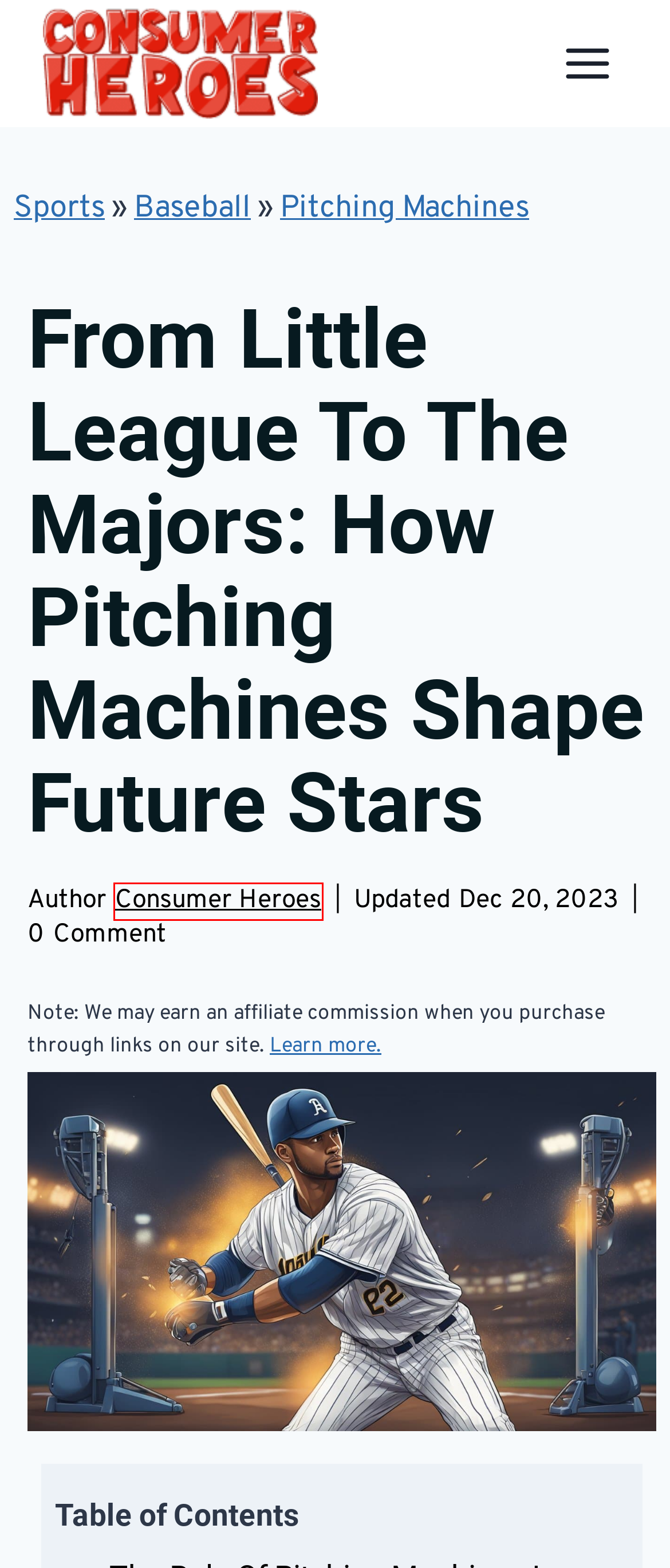Look at the given screenshot of a webpage with a red rectangle bounding box around a UI element. Pick the description that best matches the new webpage after clicking the element highlighted. The descriptions are:
A. Sports - ConsumerHeroes.com
B. ConsumerHeroes.com | Product Reviews, Best Picks, and More!
C. Indoor vs. Outdoor Pitching Machines: Factors to Consider for Your Ideal Selection
D. Pitching Machines - ConsumerHeroes.com
E. Consumer Heroes - ConsumerHeroes.com
F. About Us - ConsumerHeroes.com
G. Baseball - ConsumerHeroes.com
H. Privacy Policy - ConsumerHeroes.com

E